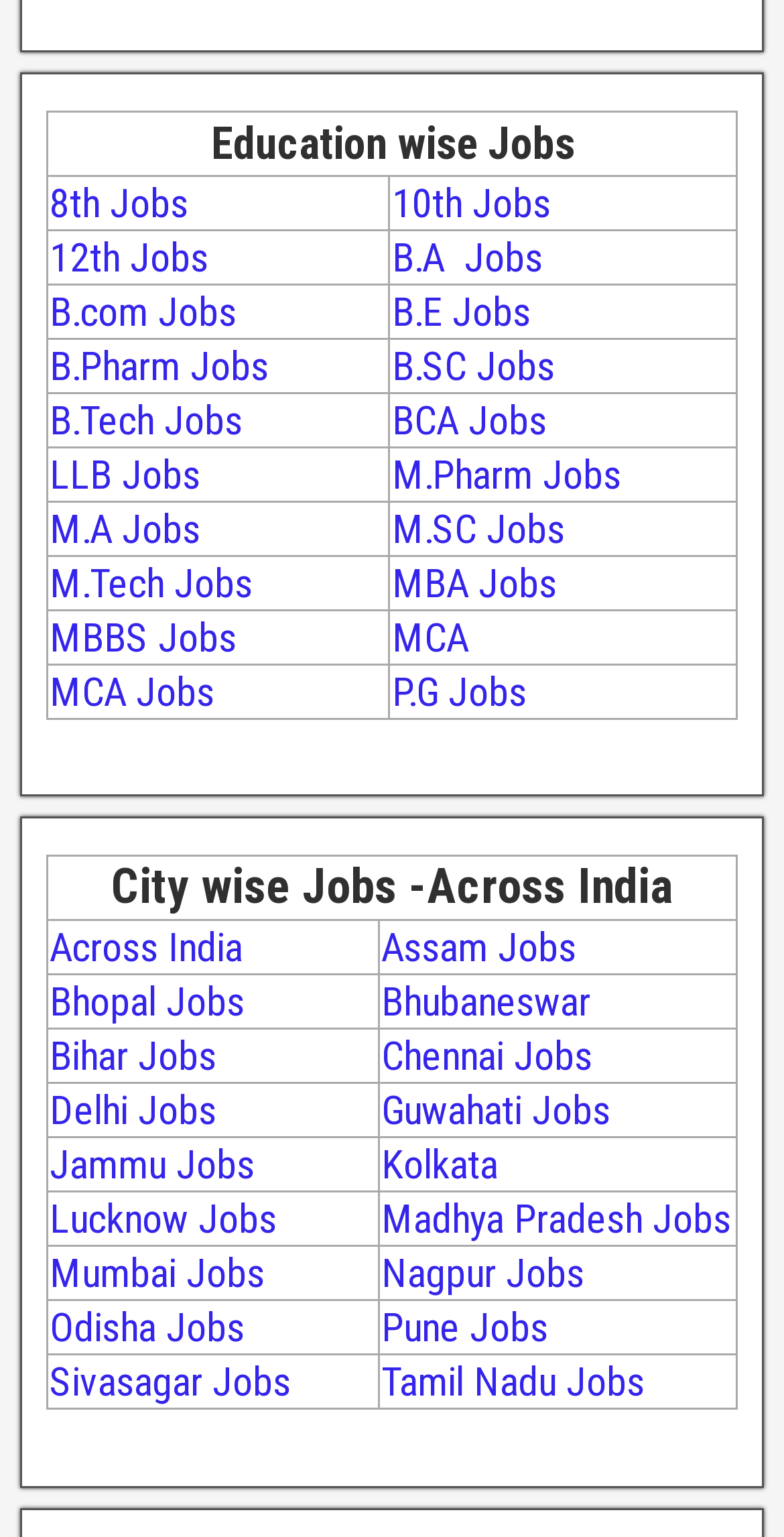Specify the bounding box coordinates of the area to click in order to execute this command: 'Click on 8th Jobs'. The coordinates should consist of four float numbers ranging from 0 to 1, and should be formatted as [left, top, right, bottom].

[0.063, 0.116, 0.24, 0.148]